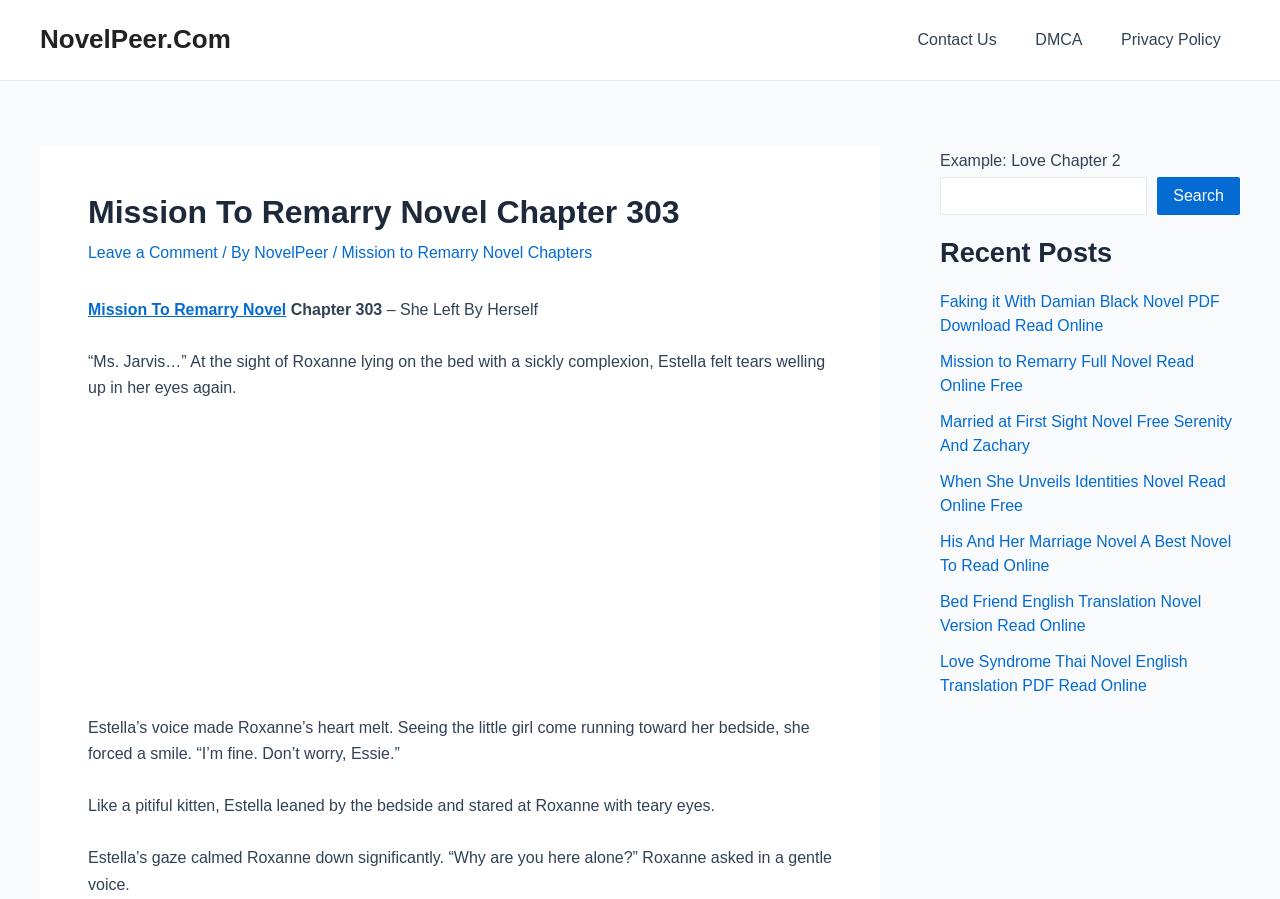Determine the bounding box coordinates of the clickable element to achieve the following action: 'Read Faking it With Damian Black Novel'. Provide the coordinates as four float values between 0 and 1, formatted as [left, top, right, bottom].

[0.734, 0.326, 0.955, 0.371]